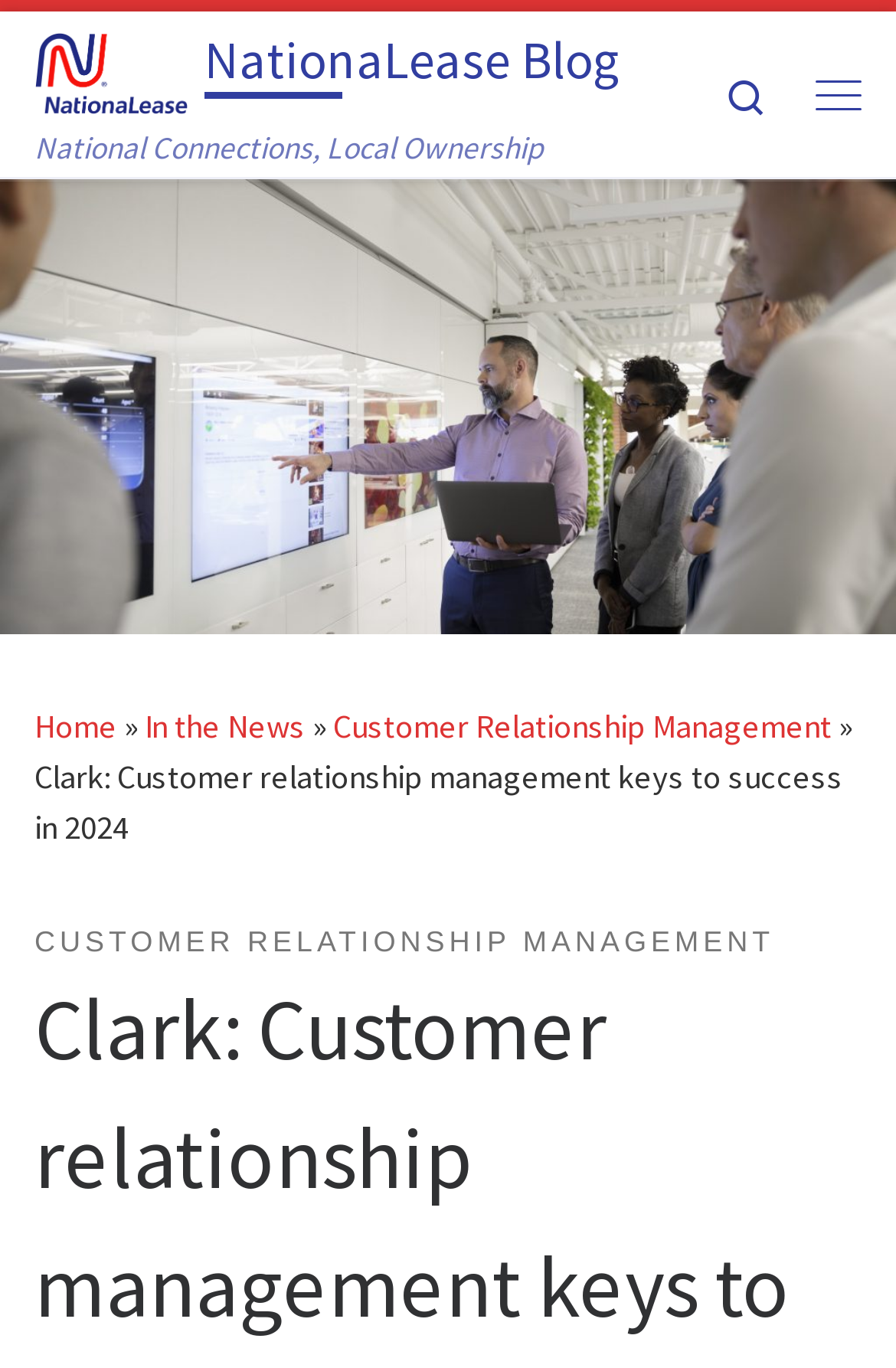Locate the bounding box coordinates of the area you need to click to fulfill this instruction: 'Click on News'. The coordinates must be in the form of four float numbers ranging from 0 to 1: [left, top, right, bottom].

None